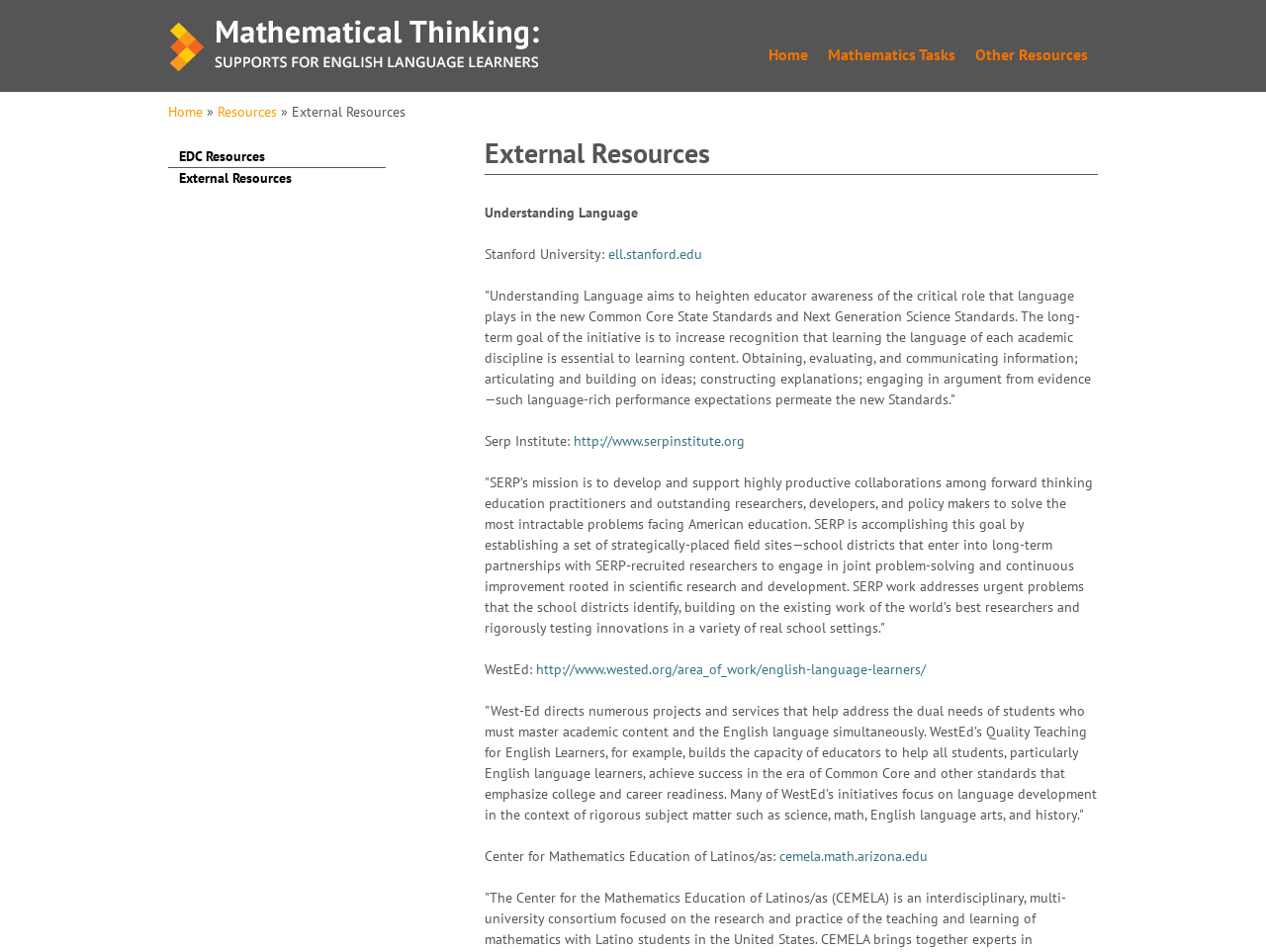Please determine the bounding box coordinates of the element to click on in order to accomplish the following task: "Learn more about 'Understanding Language' from Stanford University". Ensure the coordinates are four float numbers ranging from 0 to 1, i.e., [left, top, right, bottom].

[0.48, 0.258, 0.555, 0.276]